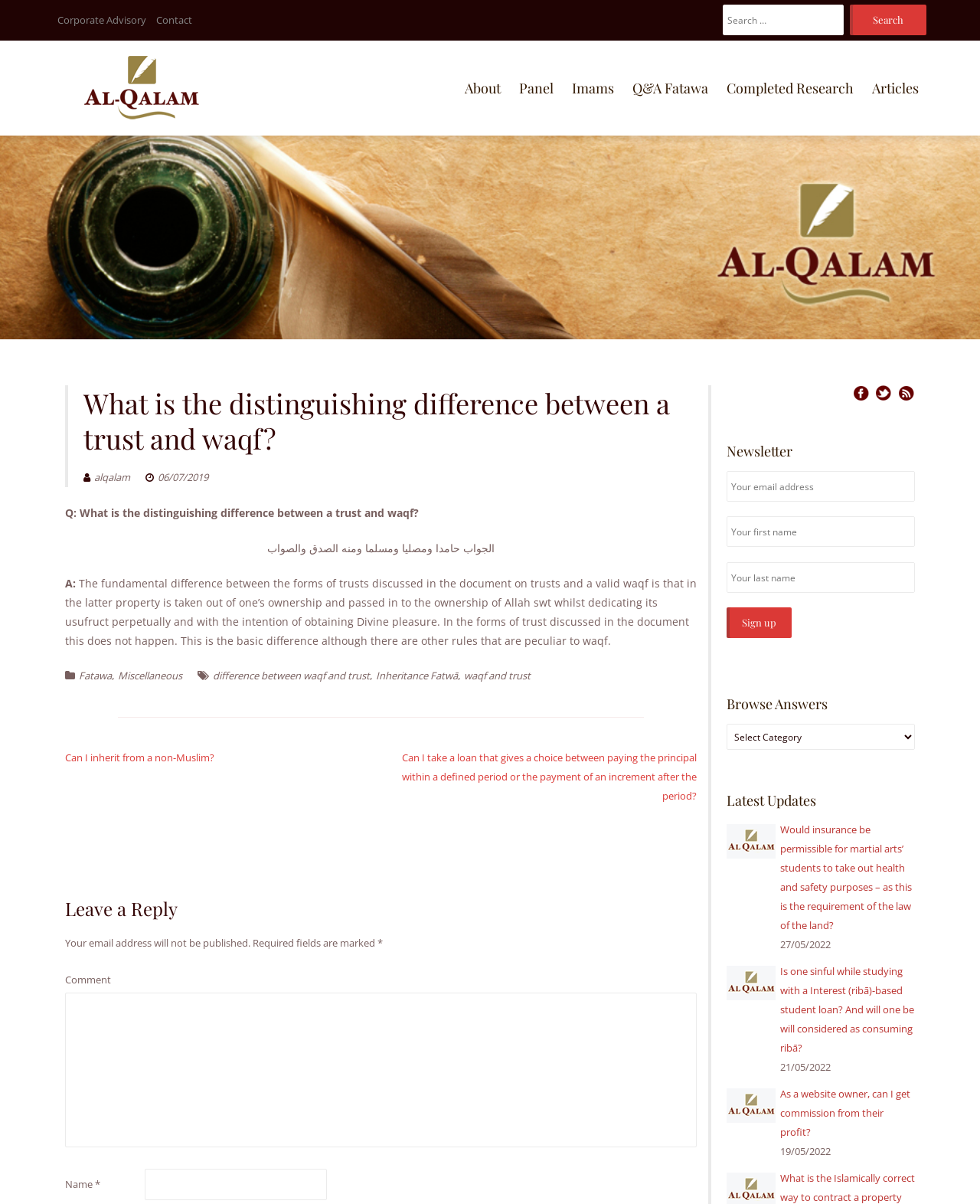Generate a comprehensive description of the webpage content.

This webpage is about Al-Qalam Sharī‘ah Panel, a platform that provides Islamic guidance and answers to various questions. At the top, there is a navigation menu with links to "Corporate Advisory", "Contact", and a search bar with a "Search" button. Below the navigation menu, there is a layout table with several links to different sections of the website, including "About", "Panel", "Imams", "Q&A Fatawa", "Completed Research", and "Articles".

The main content of the webpage is an article titled "What is the distinguishing difference between a trust and waqf?" with a heading and a brief introduction. The article is divided into sections, including a question, an answer, and a footer with links to related topics. The answer is a lengthy text that explains the difference between a trust and a waqf.

On the right side of the webpage, there are several sections, including a newsletter subscription form, a "Browse Answers" combobox, and a "Latest Updates" section with links to recent articles. There are also social media links to Facebook, Twitter, and RSS.

At the bottom of the webpage, there is a comment section where users can leave a reply, with fields for name, email, and comment. There is also a "Post navigation" section with links to previous and next posts.

Throughout the webpage, there are several images, including a logo and icons for social media and newsletter subscription. The overall layout is organized, with clear headings and concise text, making it easy to navigate and read.